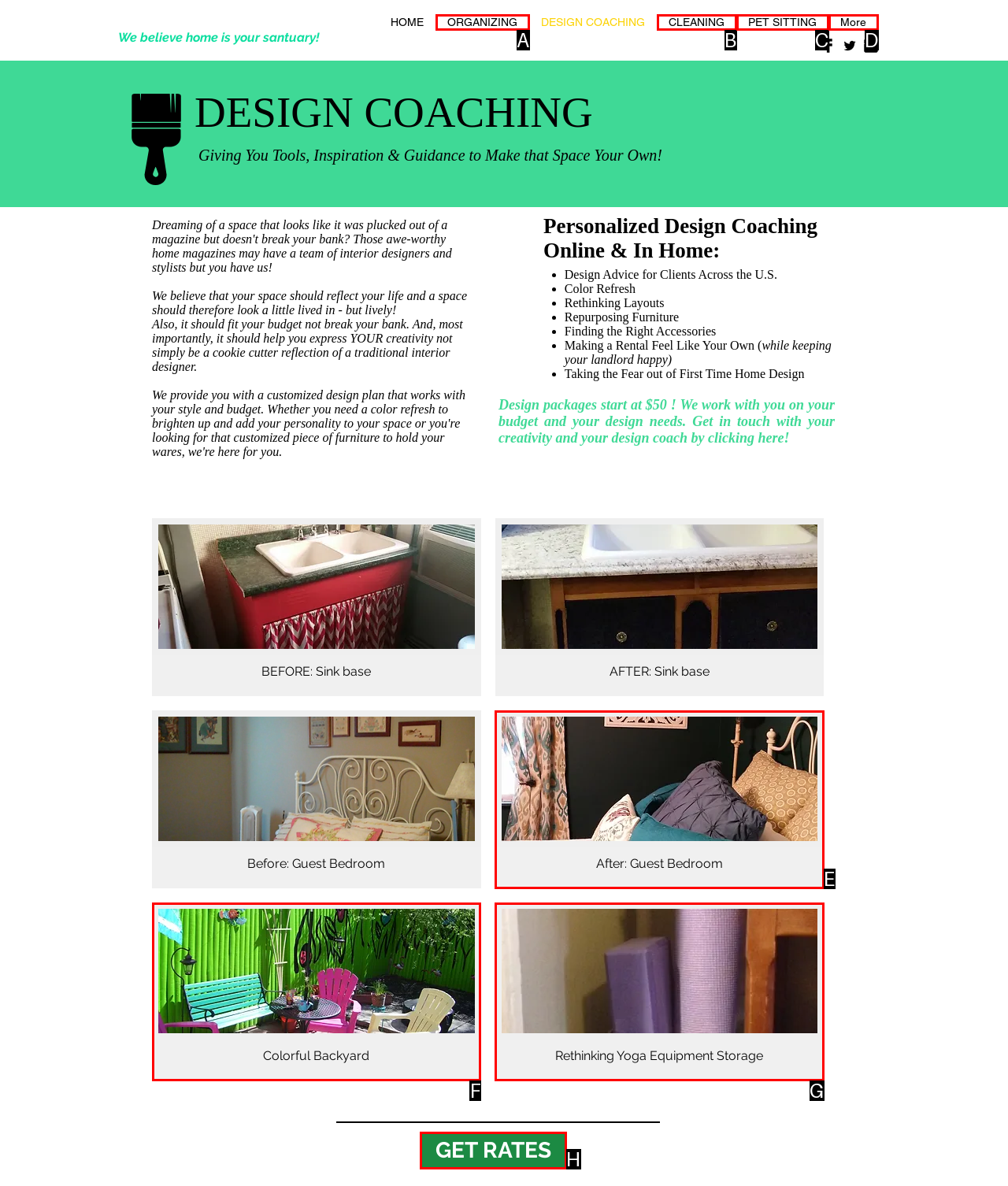Select the HTML element that best fits the description: Linda_E_Manners
Respond with the letter of the correct option from the choices given.

None